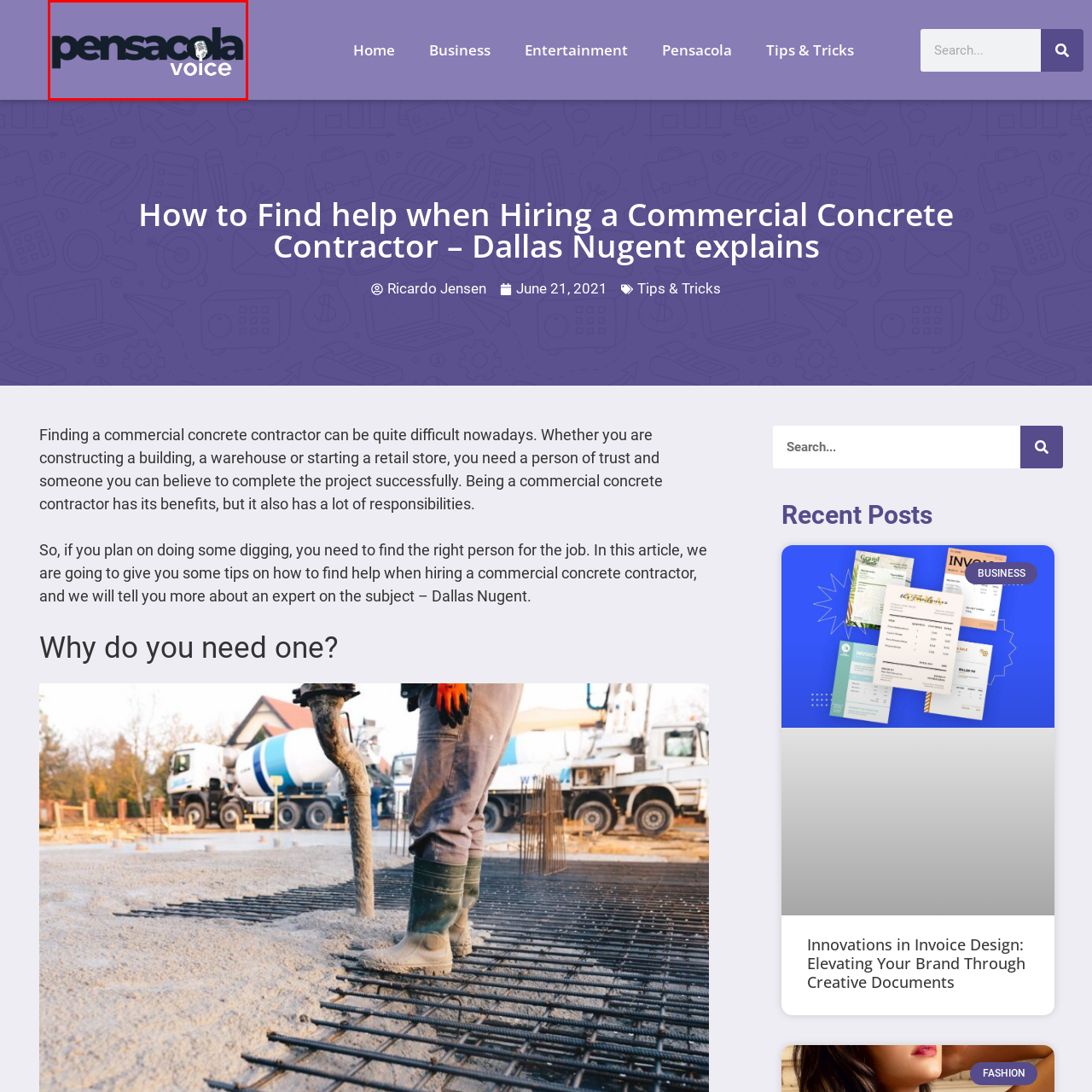Look at the region marked by the red box and describe it extensively.

The image features the logo of "Pensacola Voice," showcasing a sleek and modern design. The logo prominently displays the words "pensacola" in bold black lettering, and the word "voice" in a lighter font style, accompanied by a microphone icon. The background is a soft purple, providing a vibrant contrast that enhances the visual appeal of the logo. This emblem represents an online publication that covers various topics, including local news, tips, and articles relevant to the Pensacola community, establishing itself as a significant voice in digital media.